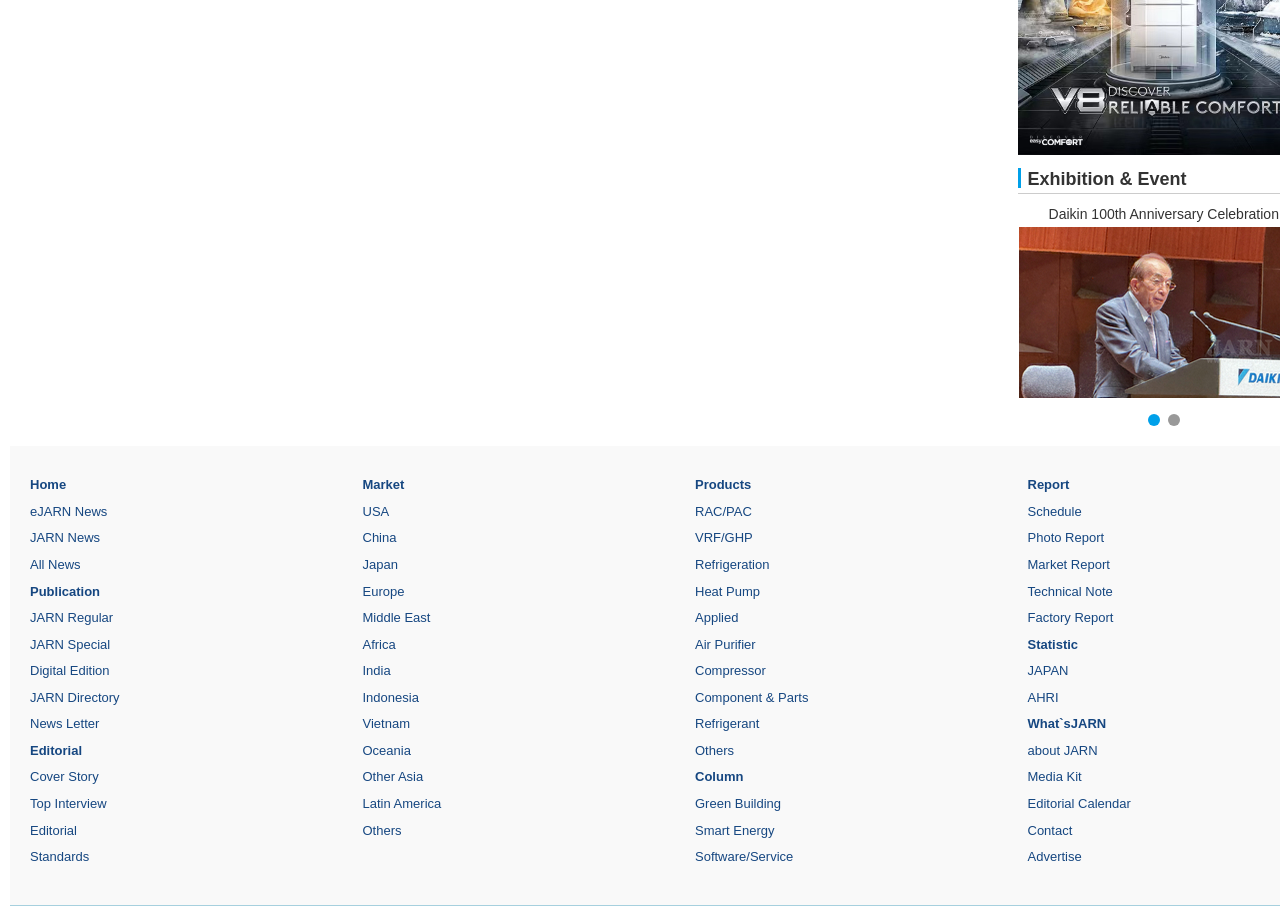Extract the bounding box coordinates for the HTML element that matches this description: "Advertise". The coordinates should be four float numbers between 0 and 1, i.e., [left, top, right, bottom].

[0.803, 0.937, 0.845, 0.954]